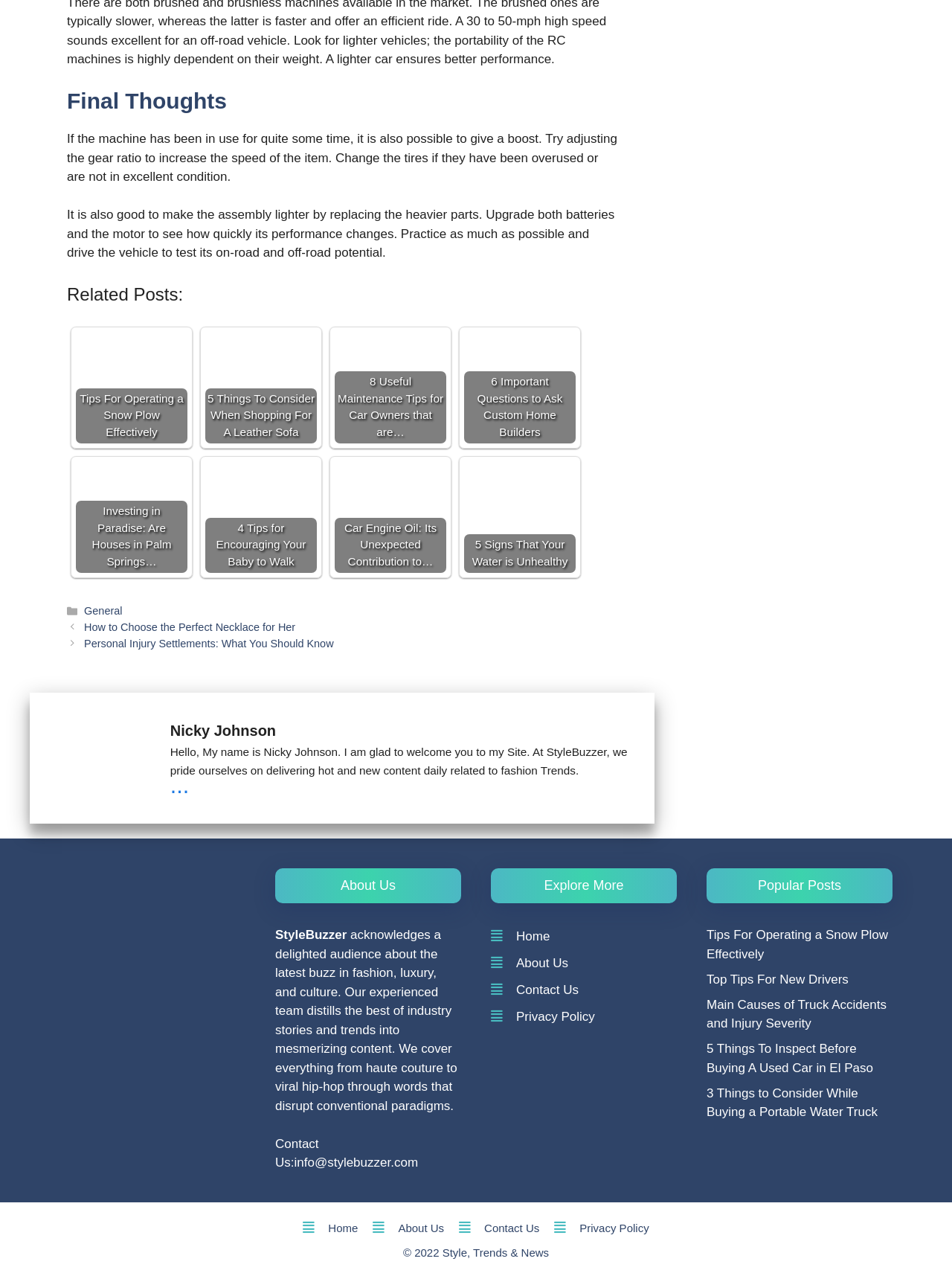What is the copyright year?
Provide a one-word or short-phrase answer based on the image.

2022